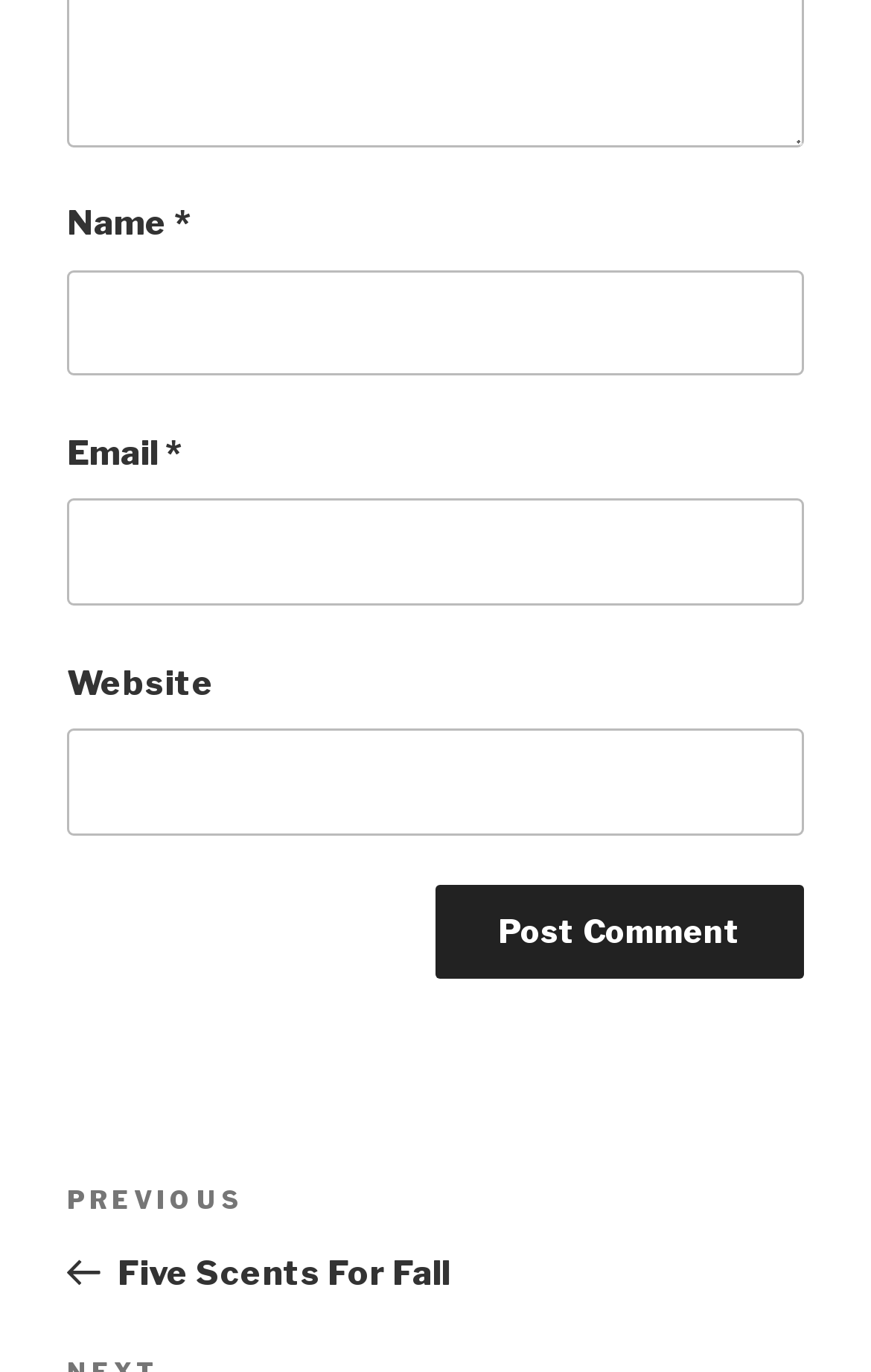What is the topic of the previous post?
Please answer the question with a single word or phrase, referencing the image.

Five Scents For Fall